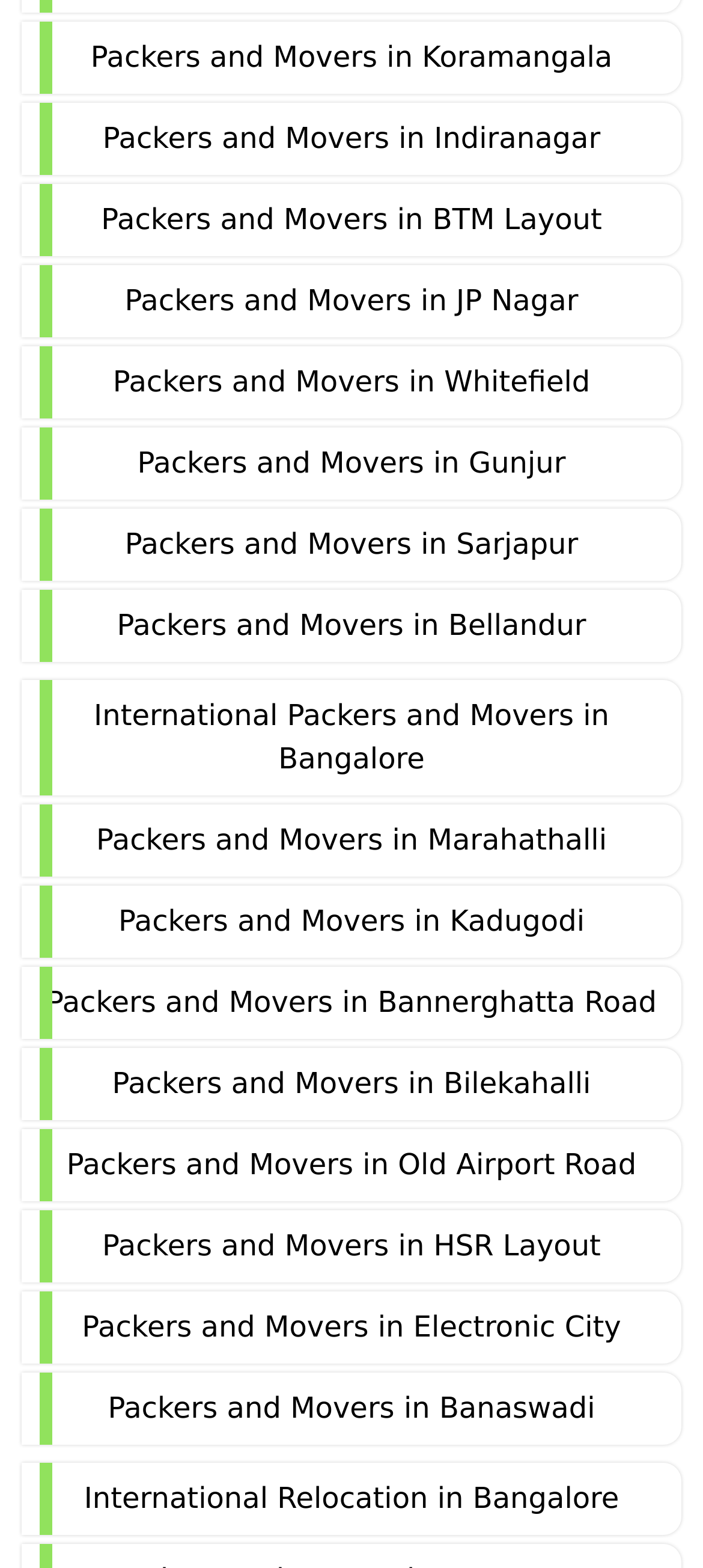Determine the bounding box coordinates for the clickable element to execute this instruction: "Learn about International Relocation in Bangalore". Provide the coordinates as four float numbers between 0 and 1, i.e., [left, top, right, bottom].

[0.031, 0.933, 0.969, 0.979]